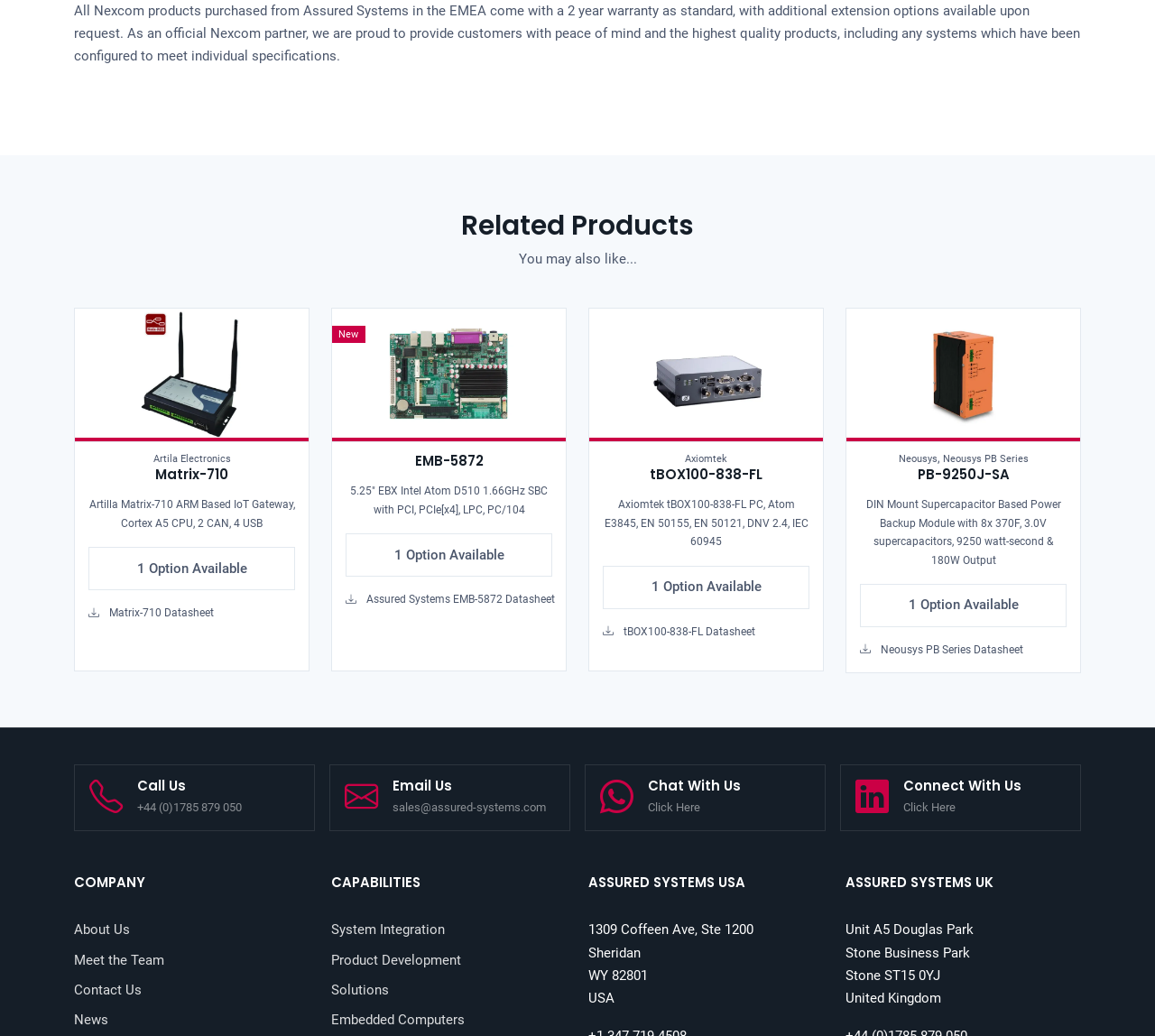Please identify the bounding box coordinates of the element on the webpage that should be clicked to follow this instruction: "Click on the 'tBOX100-838-FL' link". The bounding box coordinates should be given as four float numbers between 0 and 1, formatted as [left, top, right, bottom].

[0.117, 0.448, 0.215, 0.466]